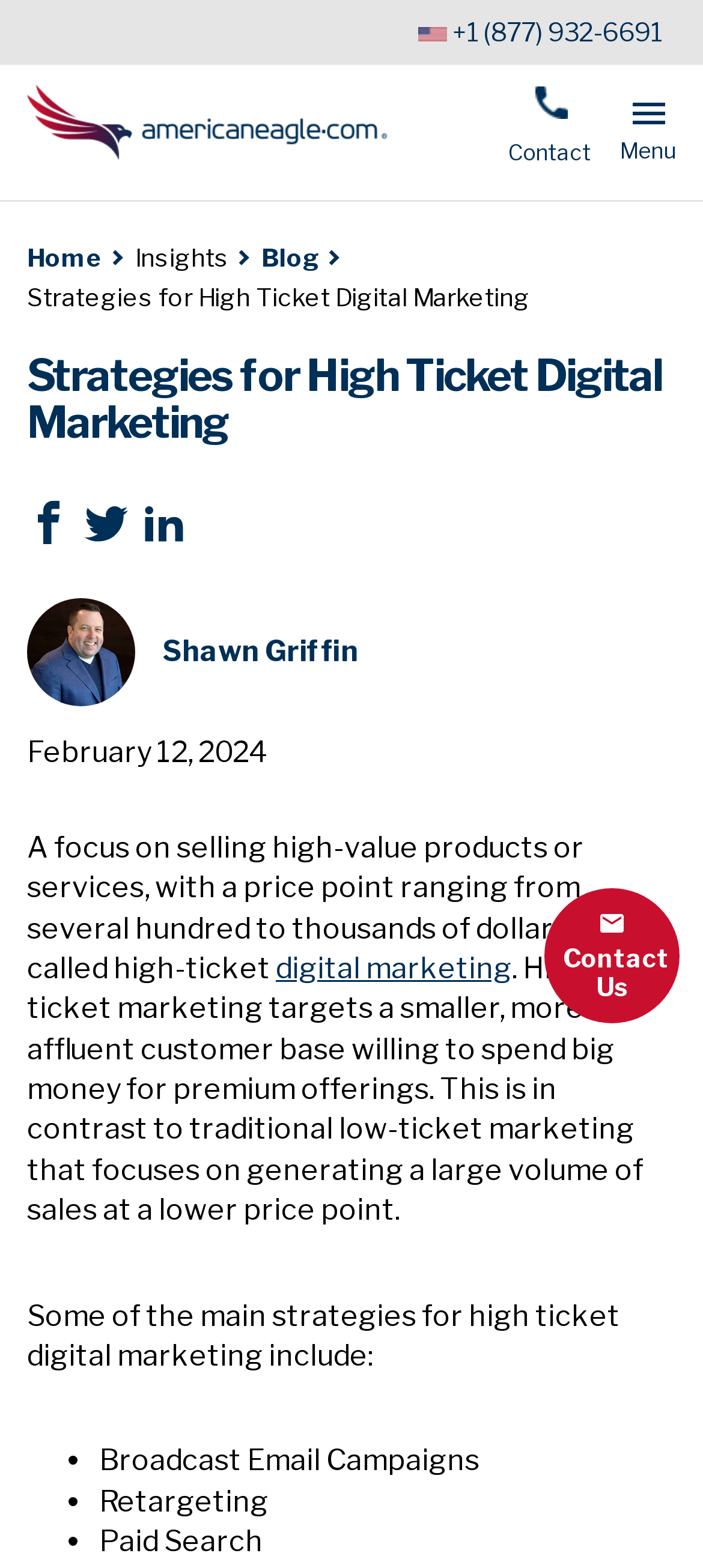What is the date of the article?
Please give a detailed and elaborate explanation in response to the question.

The date of the article can be found by looking at the static text 'February 12, 2024' which is located below the author's name and above the article content.